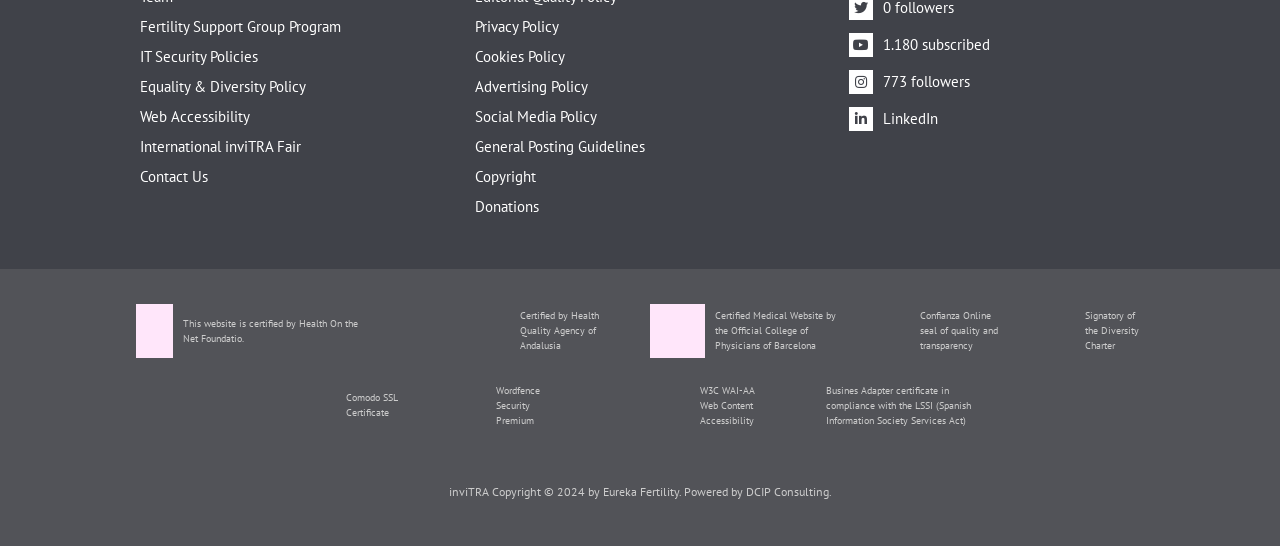Pinpoint the bounding box coordinates of the element you need to click to execute the following instruction: "Visit International inviTRA Fair". The bounding box should be represented by four float numbers between 0 and 1, in the format [left, top, right, bottom].

[0.109, 0.254, 0.352, 0.281]